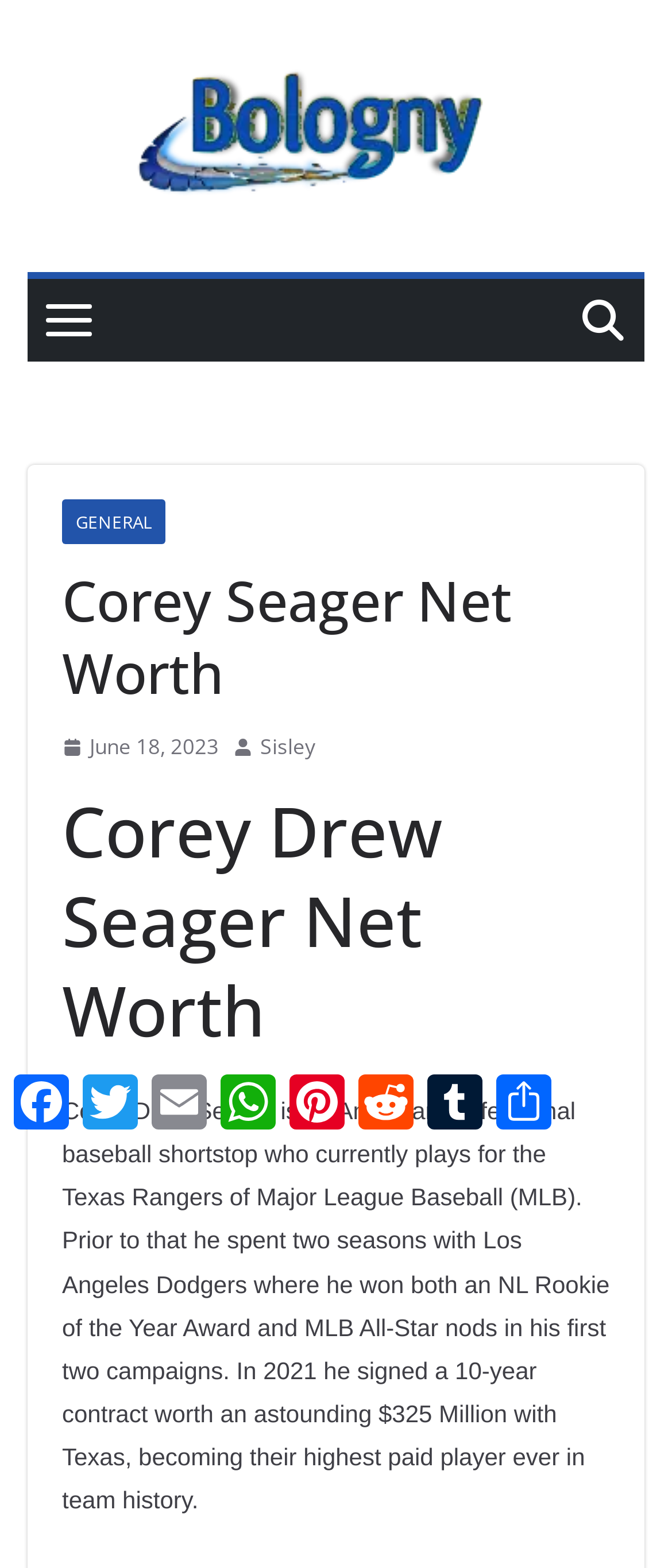Specify the bounding box coordinates (top-left x, top-left y, bottom-right x, bottom-right y) of the UI element in the screenshot that matches this description: June 18, 2023June 20, 2023

[0.092, 0.465, 0.326, 0.488]